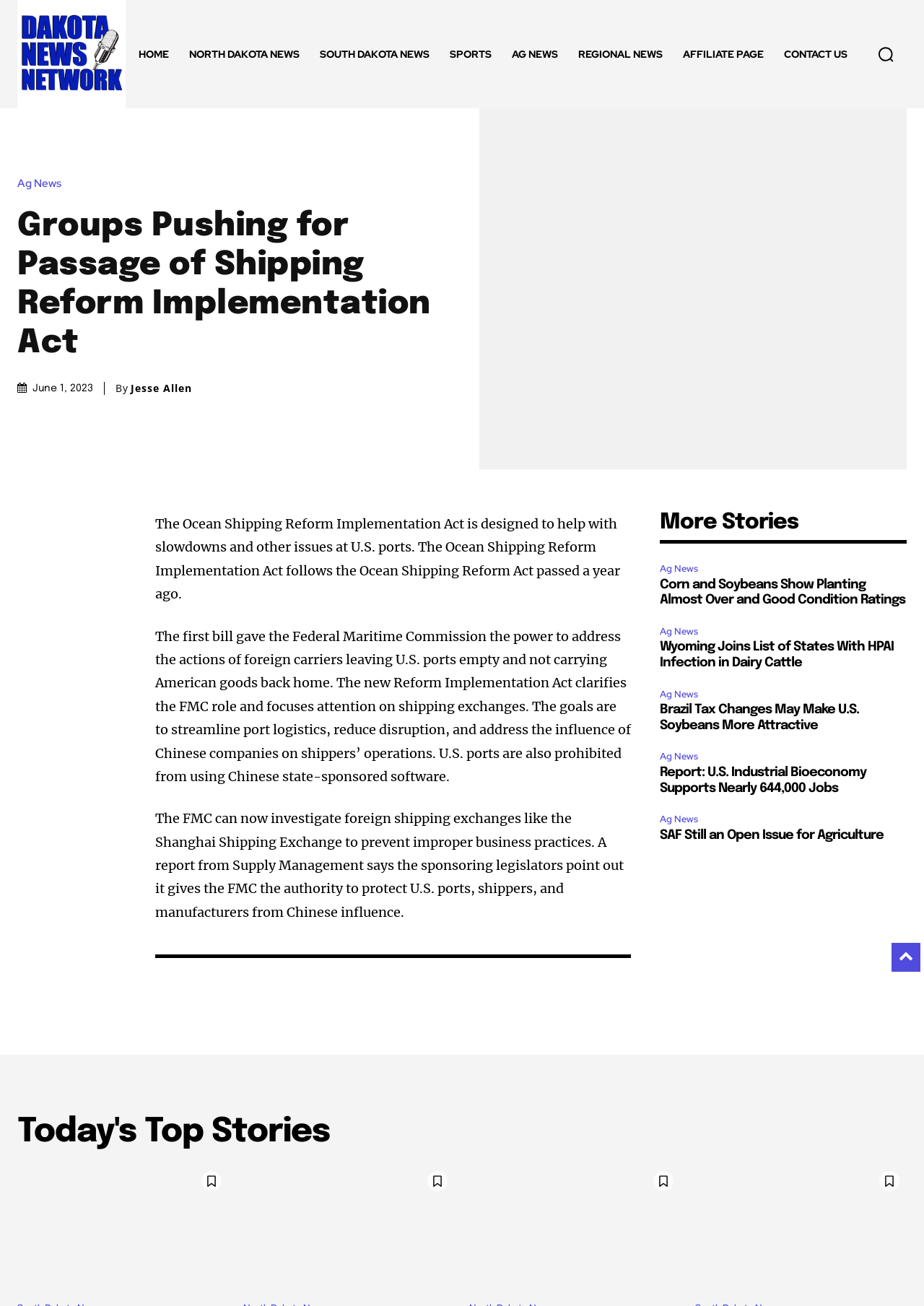Determine the bounding box coordinates for the clickable element required to fulfill the instruction: "Search for something". Provide the coordinates as four float numbers between 0 and 1, i.e., [left, top, right, bottom].

[0.936, 0.026, 0.981, 0.057]